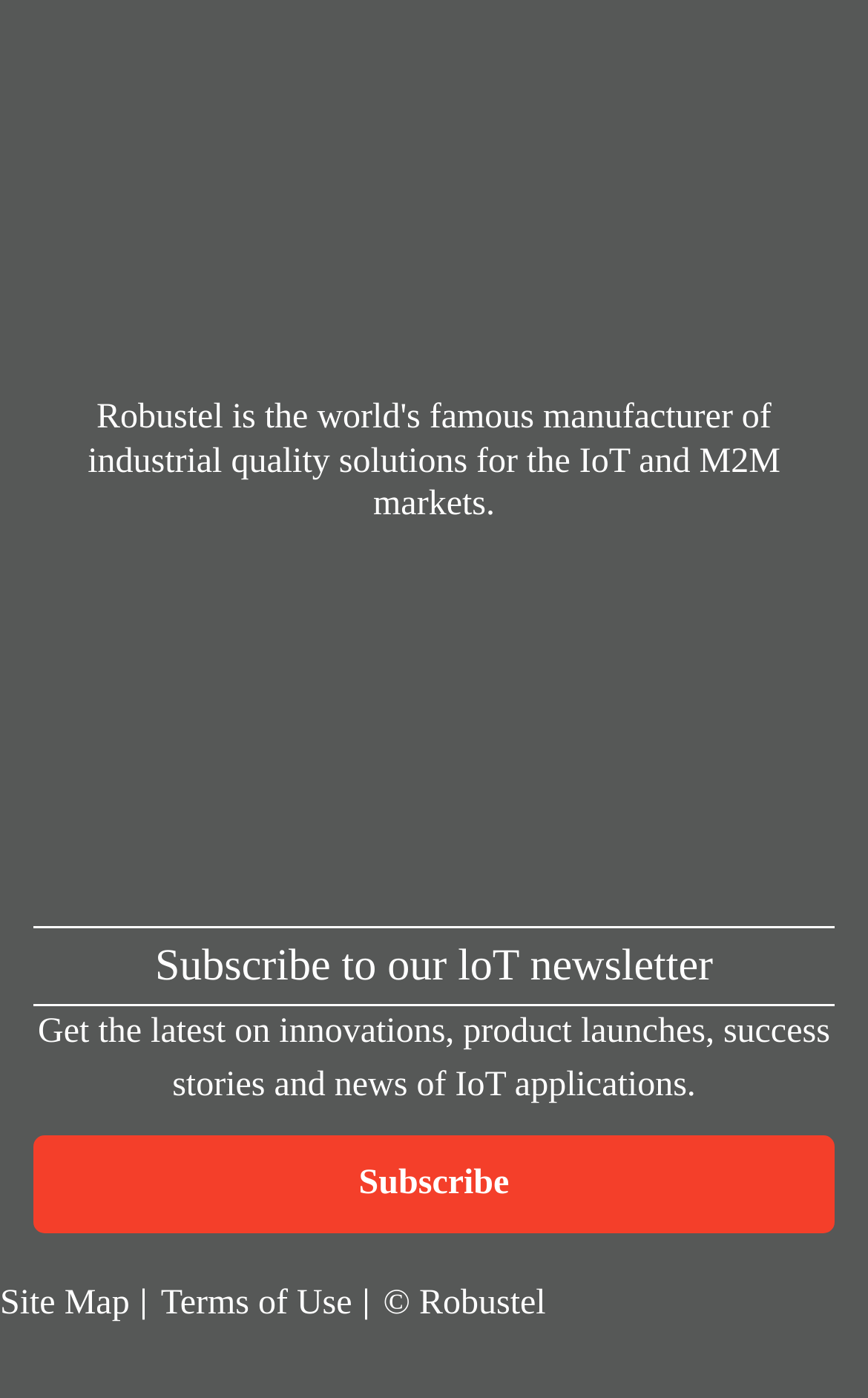Please determine the bounding box coordinates for the element that should be clicked to follow these instructions: "Subscribe to the IoT newsletter".

[0.038, 0.812, 0.962, 0.882]